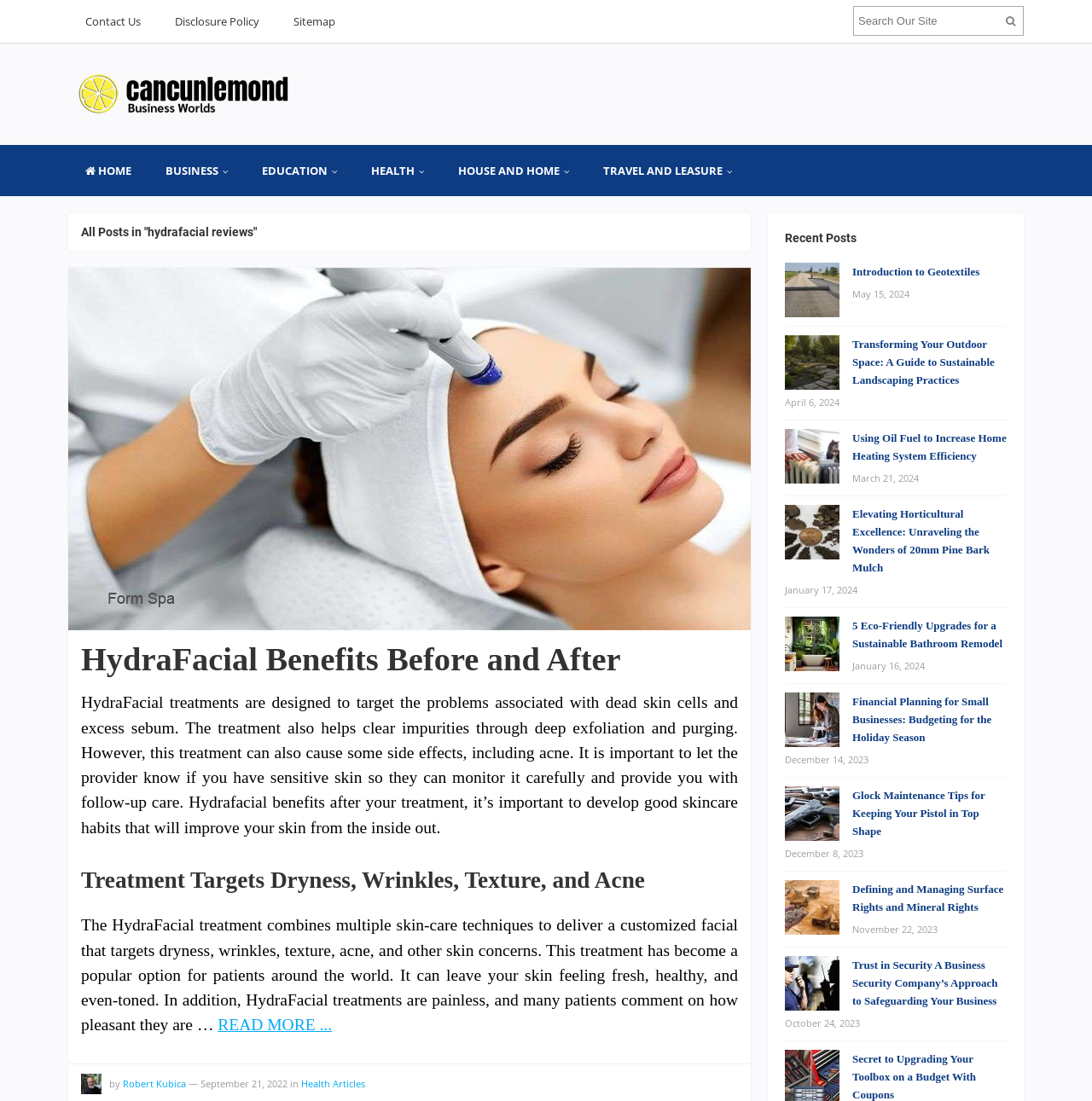Provide the bounding box coordinates of the section that needs to be clicked to accomplish the following instruction: "Search for something on the website."

[0.781, 0.005, 0.938, 0.033]